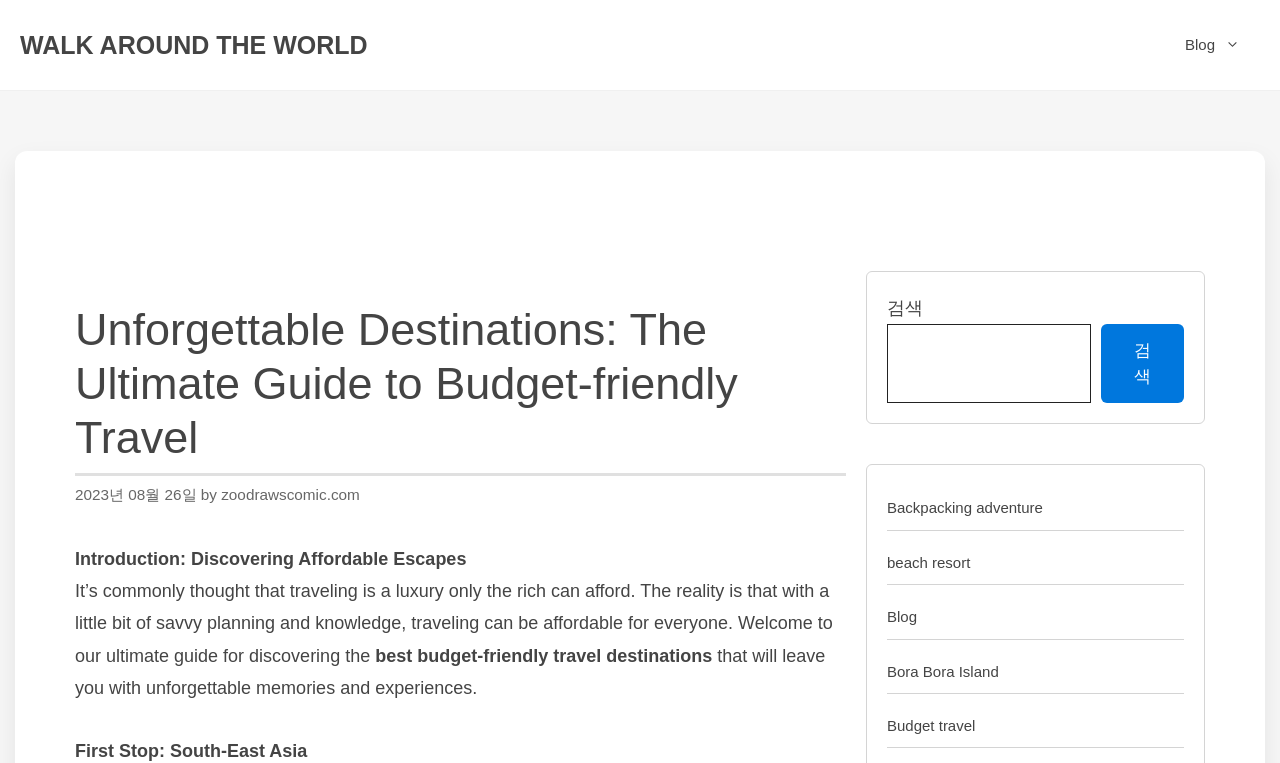Determine the bounding box coordinates of the clickable region to execute the instruction: "Explore backpacking adventures". The coordinates should be four float numbers between 0 and 1, denoted as [left, top, right, bottom].

[0.693, 0.655, 0.815, 0.677]